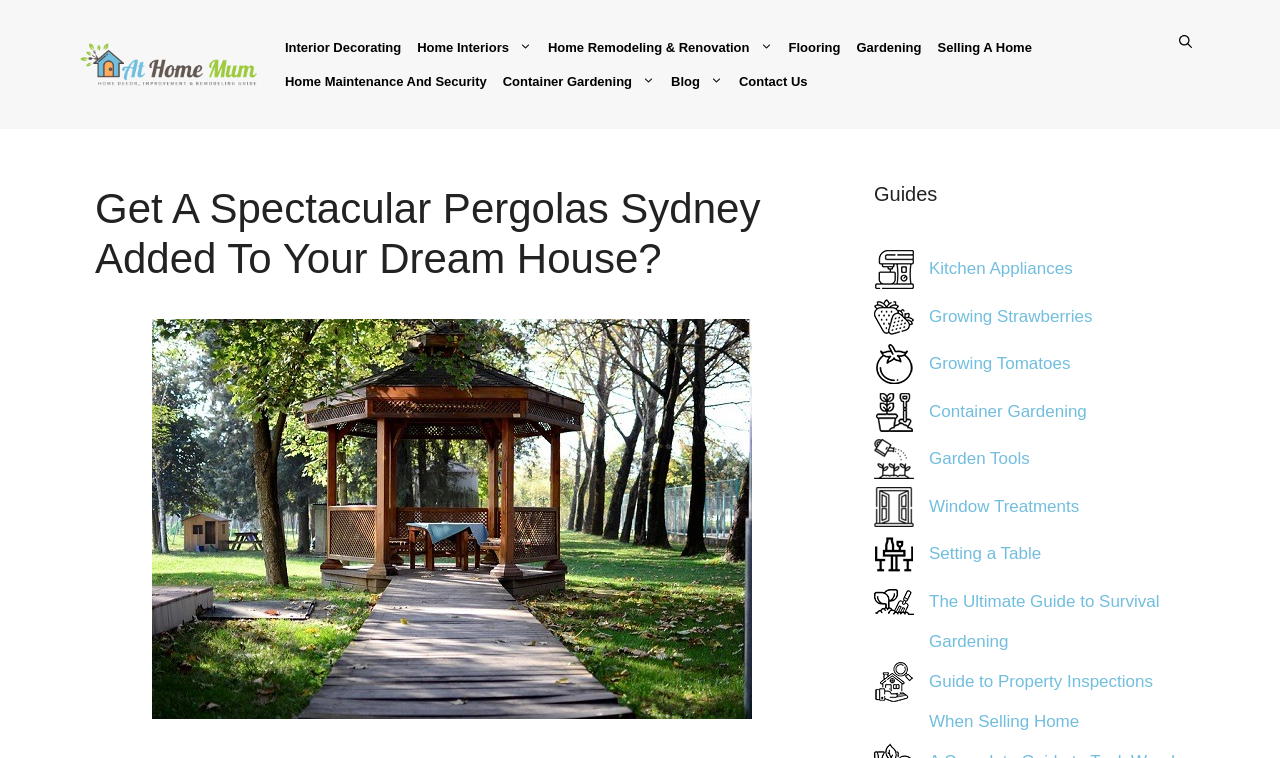Please provide the bounding box coordinates for the element that needs to be clicked to perform the following instruction: "Read the guide on Growing Strawberries". The coordinates should be given as four float numbers between 0 and 1, i.e., [left, top, right, bottom].

[0.683, 0.424, 0.714, 0.449]